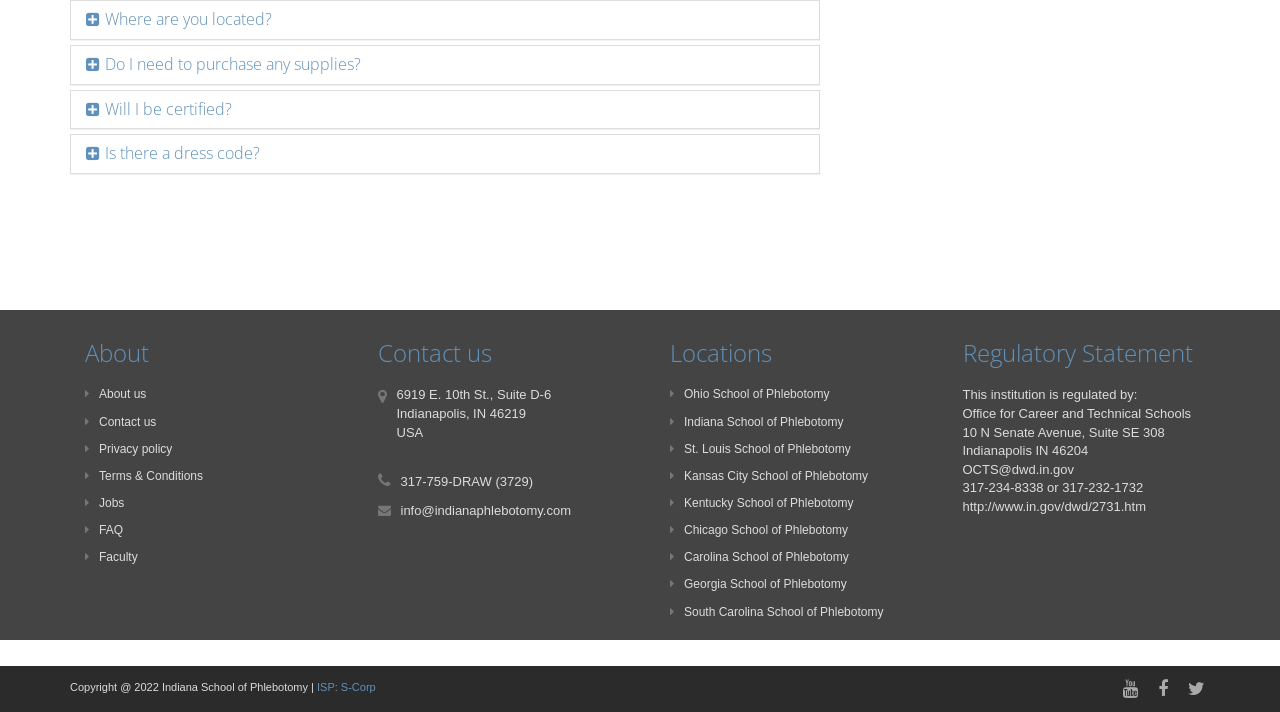Using the element description: "Faculty", determine the bounding box coordinates for the specified UI element. The coordinates should be four float numbers between 0 and 1, [left, top, right, bottom].

[0.066, 0.773, 0.108, 0.792]